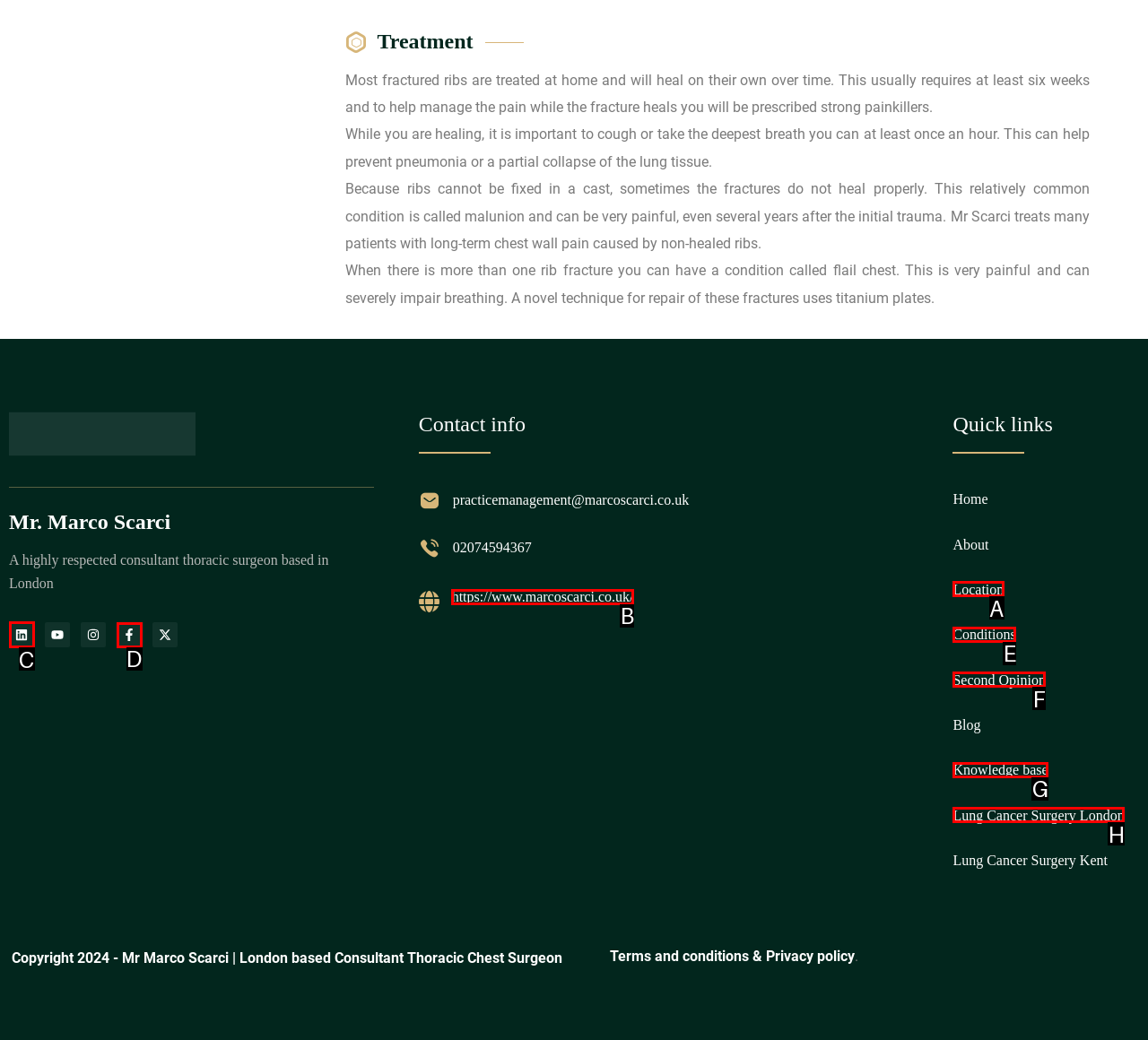Decide which letter you need to select to fulfill the task: Click on the link to visit Mr. Marco Scarci's LinkedIn profile
Answer with the letter that matches the correct option directly.

C